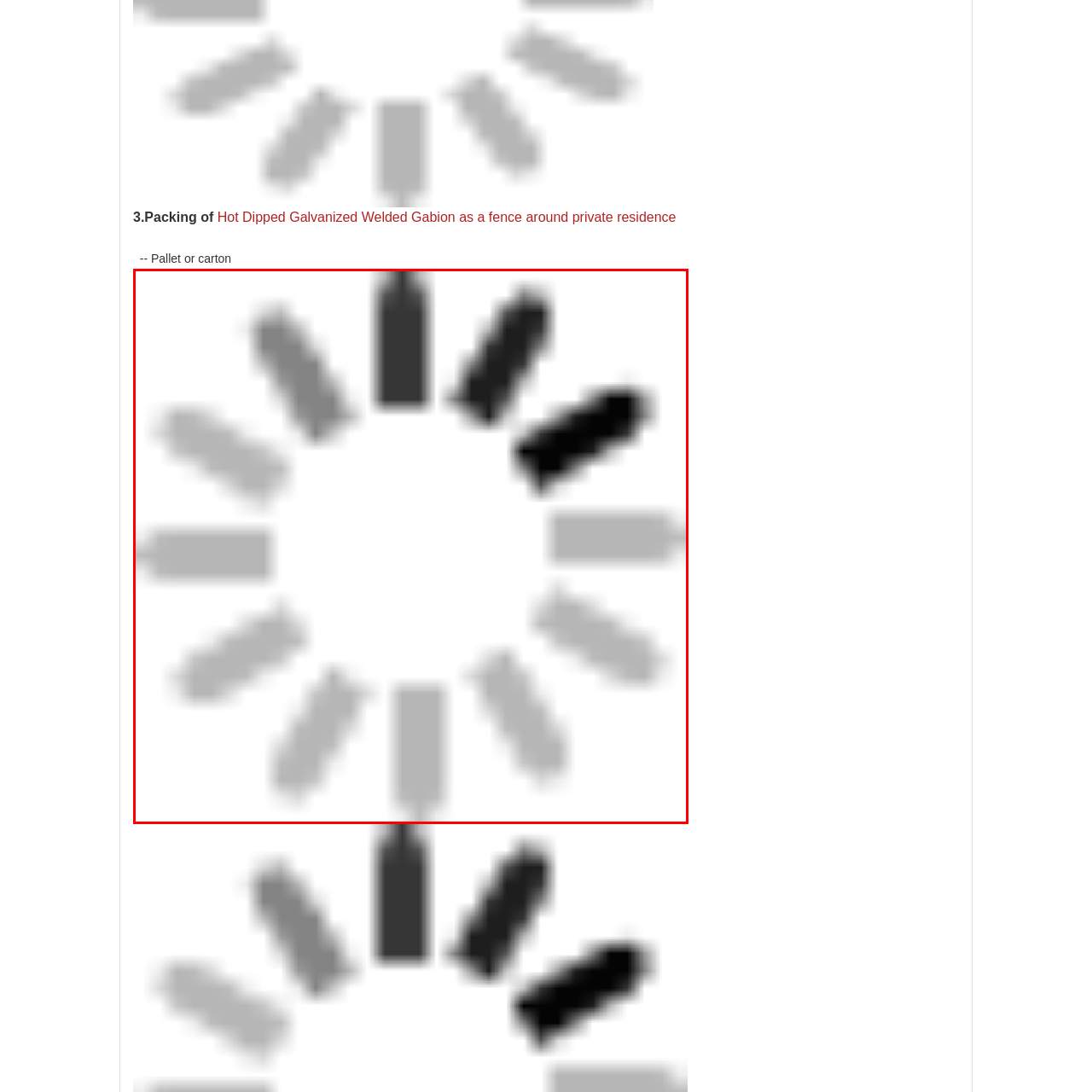What is the purpose of the galvanized coating?
Inspect the image enclosed by the red bounding box and elaborate on your answer with as much detail as possible based on the visual cues.

The galvanized coating on the fencing solution serves as an additional layer of protection against rust and corrosion, ensuring the longevity and minimal maintenance of the fencing structure.